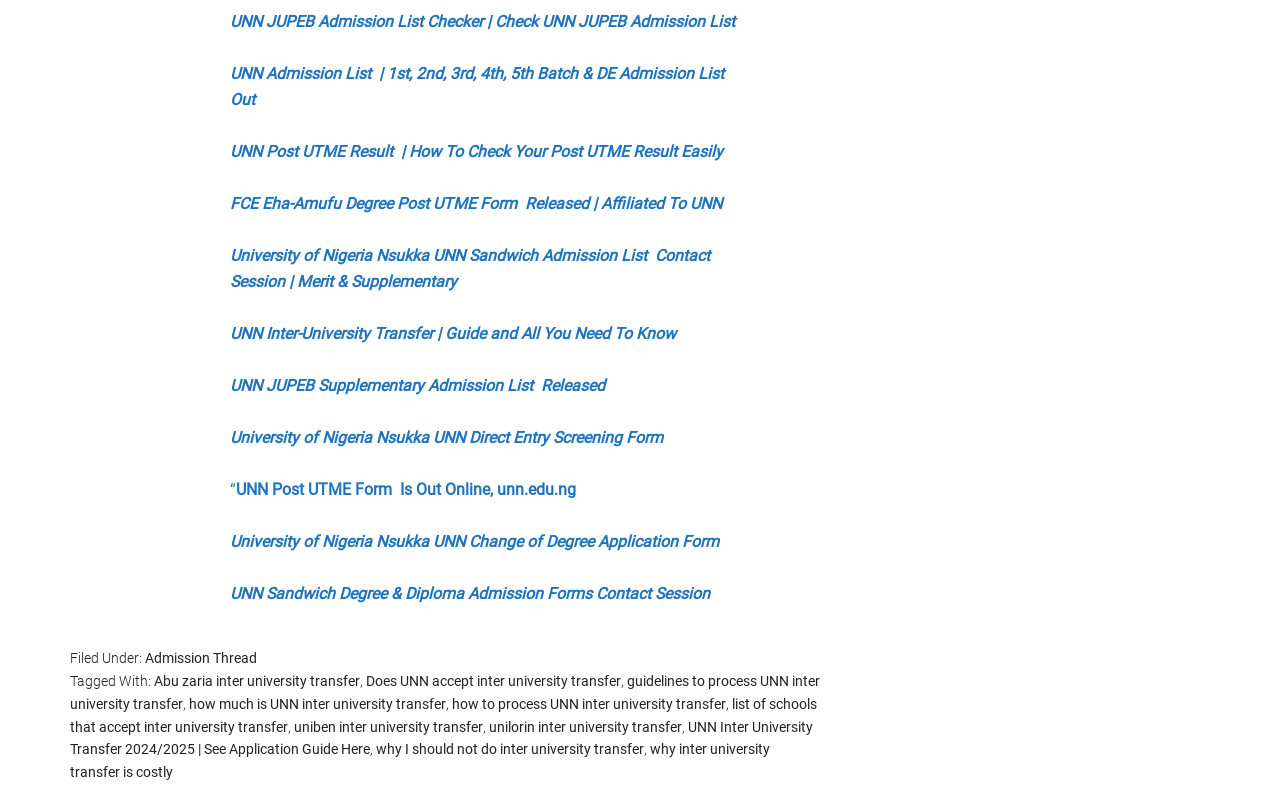Based on the image, give a detailed response to the question: What is the relationship between FCE Eha-Amufu and UNN?

The webpage provides a link to the FCE Eha-Amufu Degree Post UTME Form, which is affiliated to UNN, indicating that FCE Eha-Amufu is an institution that is affiliated with the University of Nigeria Nsukka.